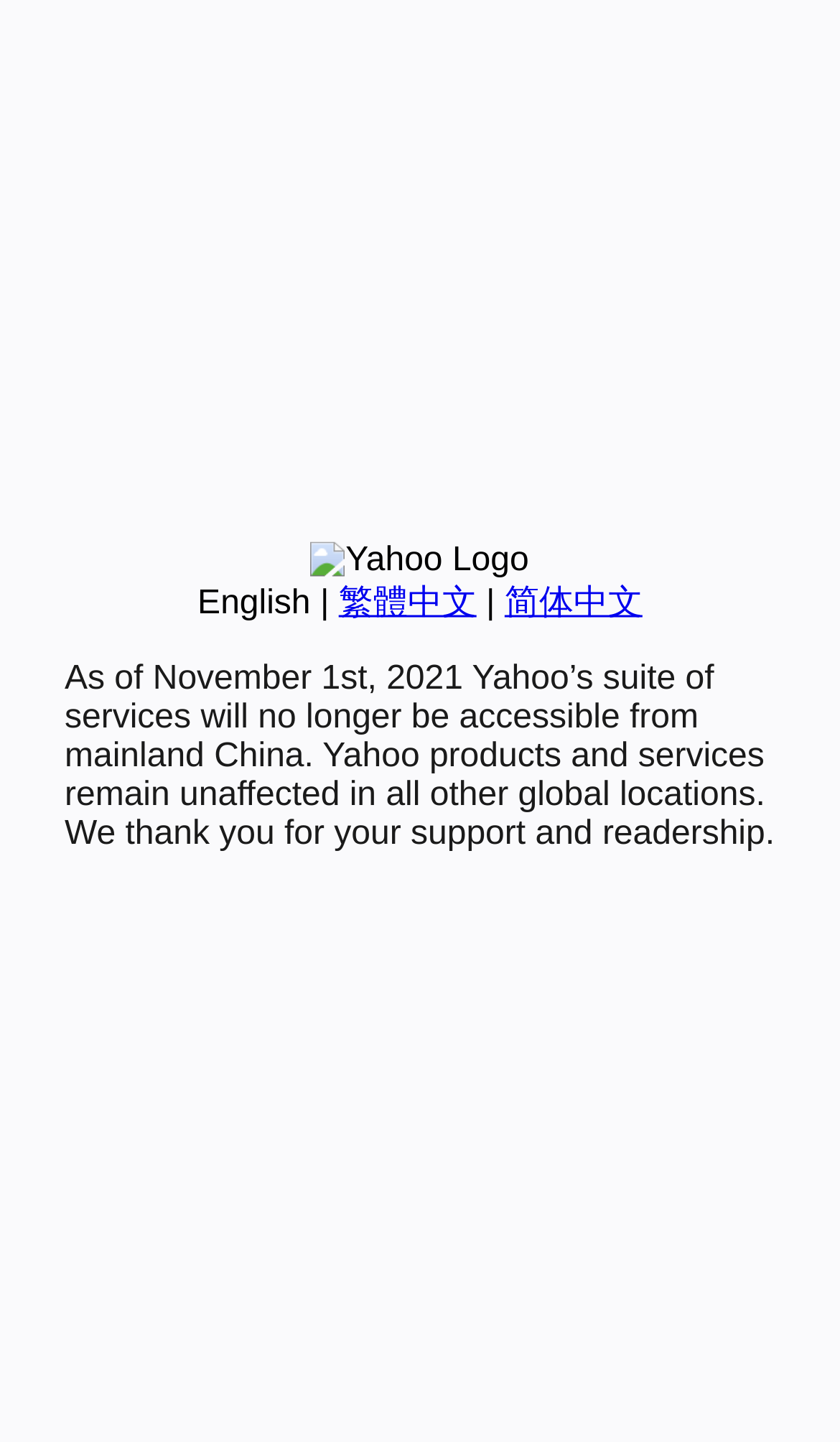Provide the bounding box coordinates of the UI element this sentence describes: "English".

[0.235, 0.406, 0.37, 0.431]